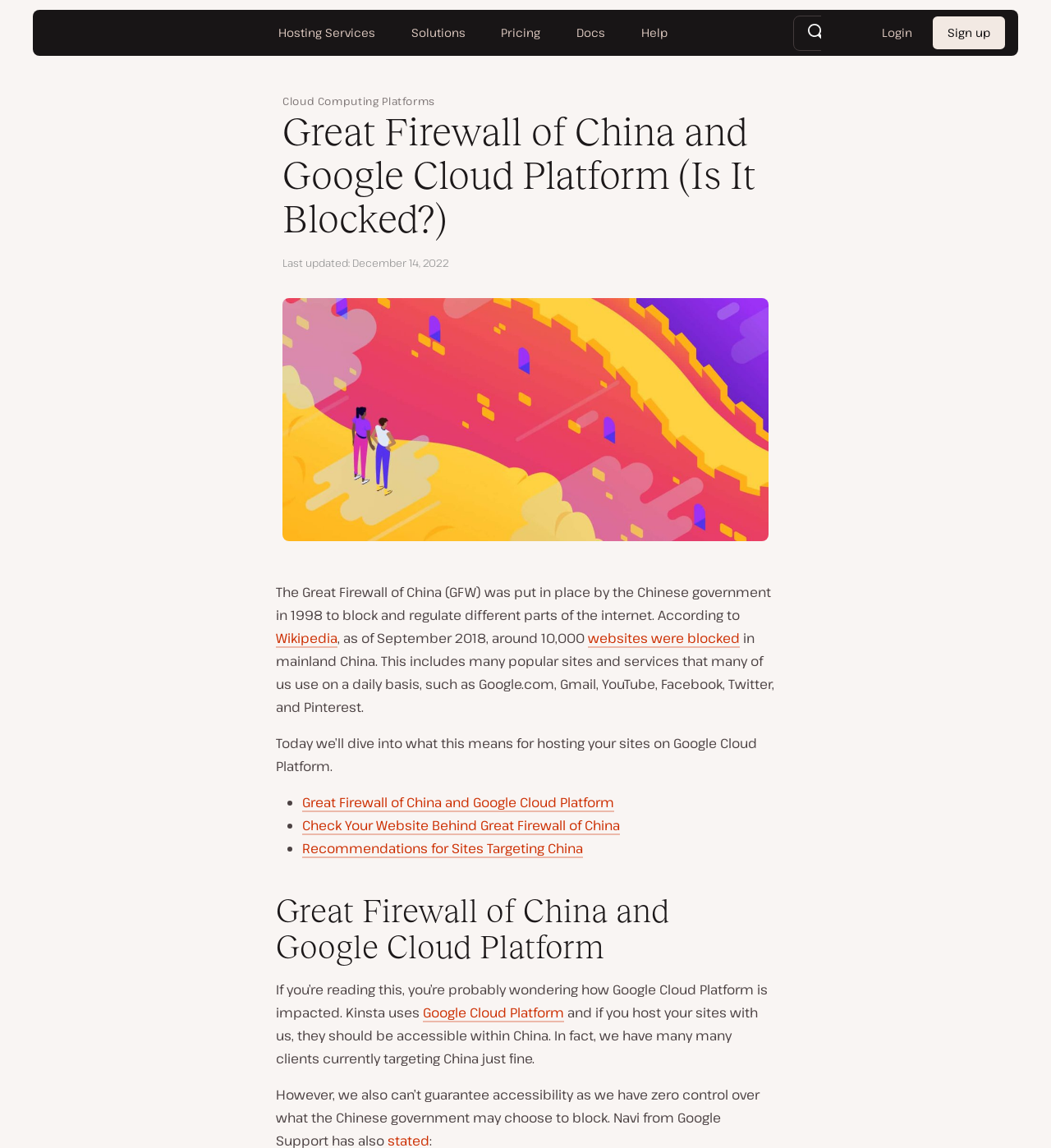Determine the webpage's heading and output its text content.

Great Firewall of China and Google Cloud Platform (Is It Blocked?)